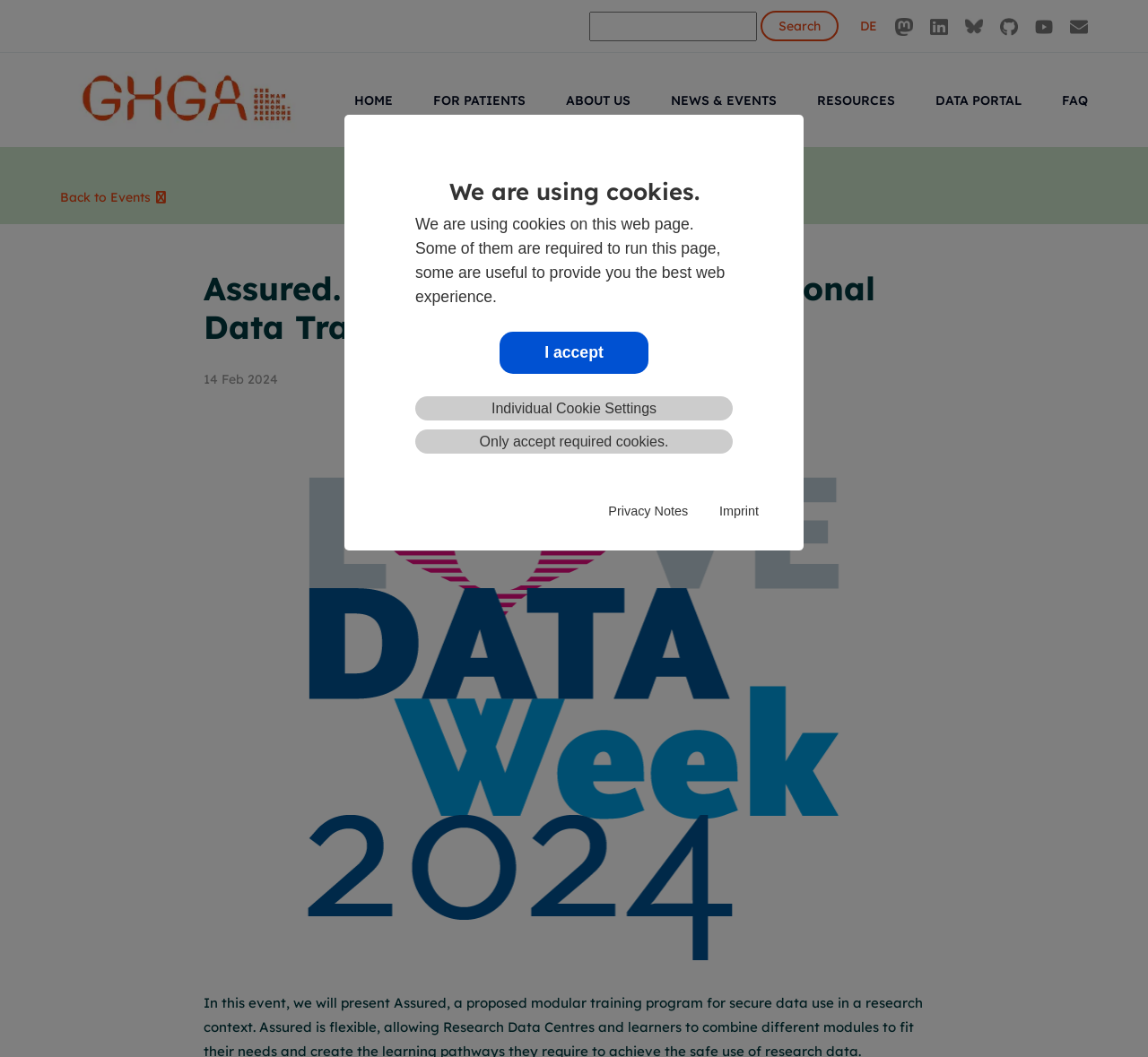Offer a meticulous description of the webpage's structure and content.

This webpage appears to be an event page for a training program called "Assured" focused on secure data use. At the top, there is a heading that announces the event, hosted by GHGA as part of the Assured project, in collaboration with GESIS - Leibniz Institute for.

Below the heading, there is a notification about the use of cookies on the webpage, with a brief description and options to accept, customize, or only accept required cookies. 

On the top-right corner, there is a search bar with a textbox and a search button. Next to the search bar, there are links to different language options, including DE, and social media platforms like LinkedIn, Twitter, GitHub, YouTube, and a contact link.

On the top-left corner, there is a logo of The German Human Genome-Phenome Archive, which is a link to the organization's webpage. Below the logo, there is a navigation menu with links to different sections of the website, including HOME, FOR PATIENTS, ABOUT US, NEWS & EVENTS, RESOURCES, DATA PORTAL, and FAQ.

The main content of the webpage starts with a heading that repeats the title of the event, "Assured. A new approach to Professional Data Training for Safe Research." Below the heading, there is a date, "14 Feb 2024", and a large section that takes up most of the page, which appears to be the event description or details.